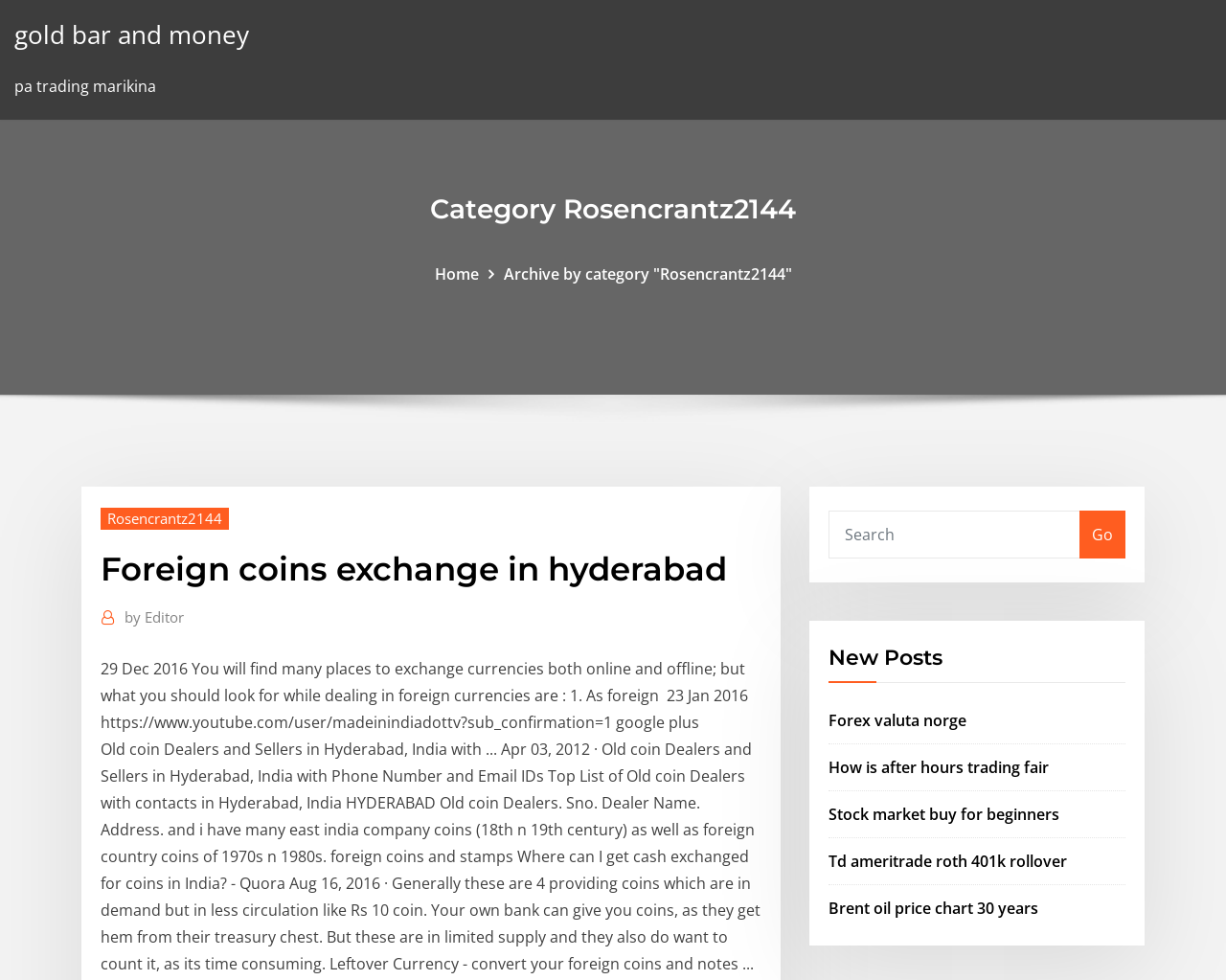Given the description: "Forex valuta norge", determine the bounding box coordinates of the UI element. The coordinates should be formatted as four float numbers between 0 and 1, [left, top, right, bottom].

[0.676, 0.724, 0.788, 0.745]